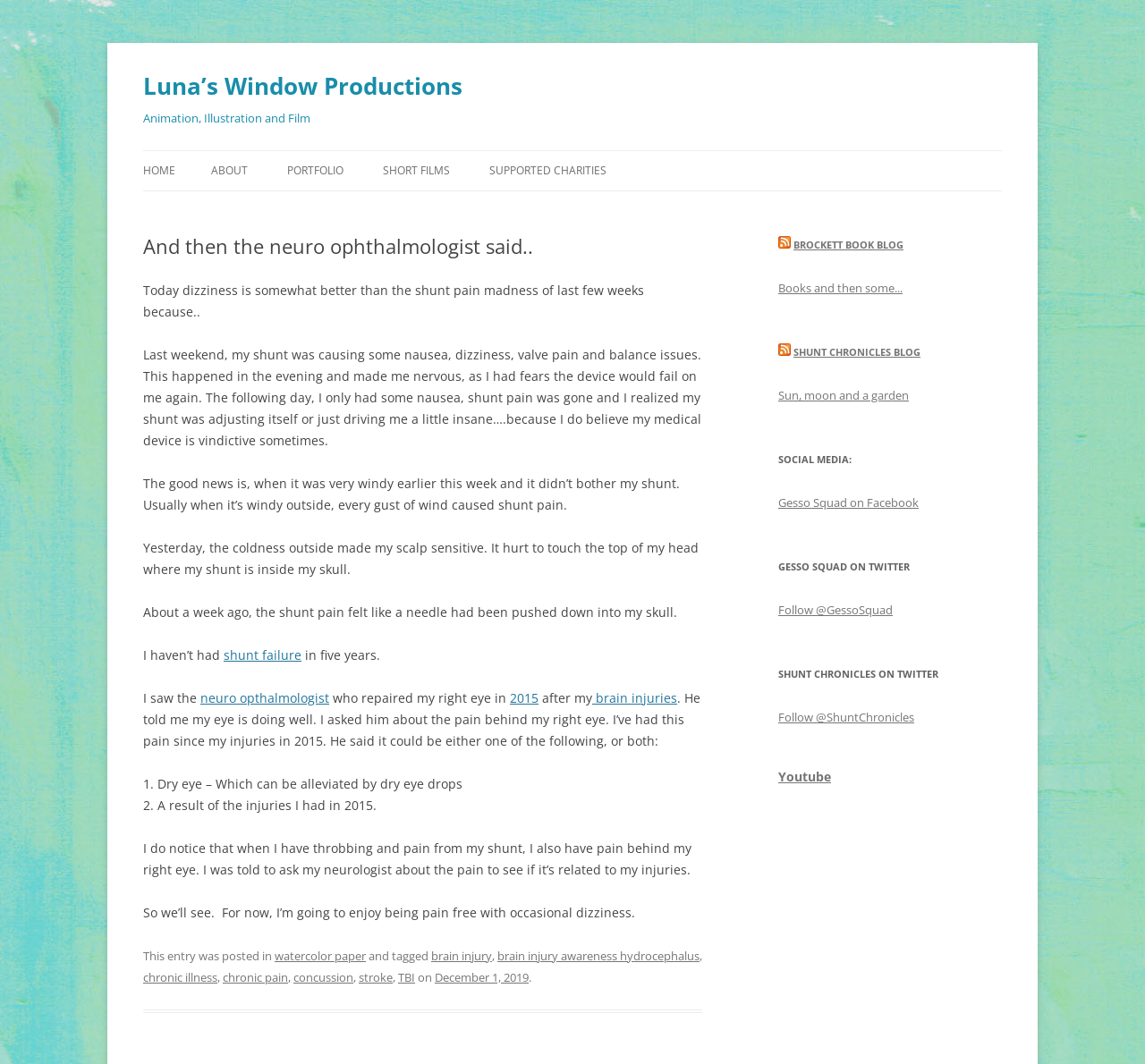Describe all visible elements and their arrangement on the webpage.

This webpage is a personal blog, specifically a post about the author's experience with a neuro ophthalmologist. At the top, there is a heading with the title "Luna's Window Productions" and a link to the same. Below this, there is a navigation menu with links to "HOME", "ABOUT", "PORTFOLIO", "SHORT FILMS", and "SUPPORTED CHARITIES".

The main content of the page is a long article about the author's experience with a neuro ophthalmologist. The article is divided into several paragraphs, each describing a different aspect of the author's experience. The text is quite detailed, describing the author's symptoms, the doctor's diagnosis, and the author's thoughts and feelings about the experience.

To the right of the main content, there is a sidebar with several sections. The first section has a heading "RSS BROCKETT BOOK BLOG" and a link to an RSS feed, accompanied by an image of an RSS icon. Below this, there is a link to "Books and then some...". The next section has a heading "RSS SHUNT CHRONICLES BLOG" and another link to an RSS feed, accompanied by an image of an RSS icon. Below this, there is a link to "Sun, moon and a garden".

Further down the sidebar, there are sections for social media links, including Facebook, Twitter, and YouTube. Each section has a heading and a link to the corresponding social media platform.

At the bottom of the page, there is a footer section with a list of tags related to the article, including "brain injury", "brain injury awareness", "hydrocephalus", "chronic illness", "chronic pain", "concussion", "stroke", and "TBI".